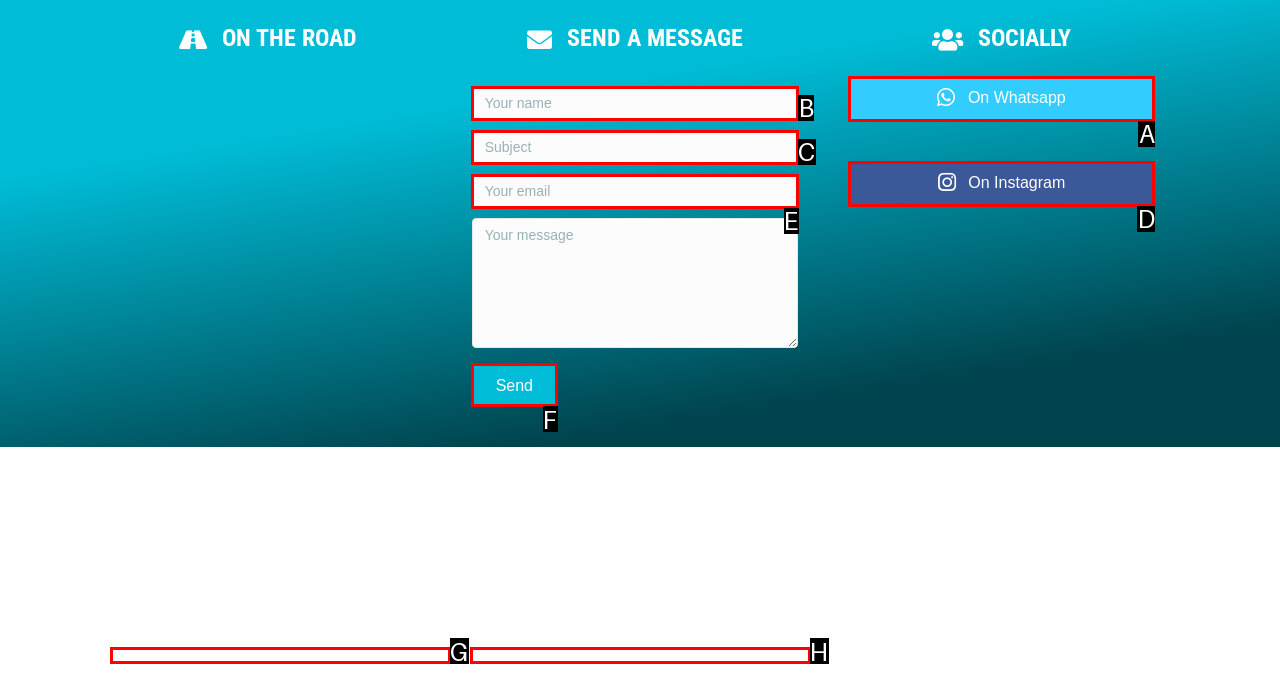Tell me which one HTML element you should click to complete the following task: Enter your name
Answer with the option's letter from the given choices directly.

B